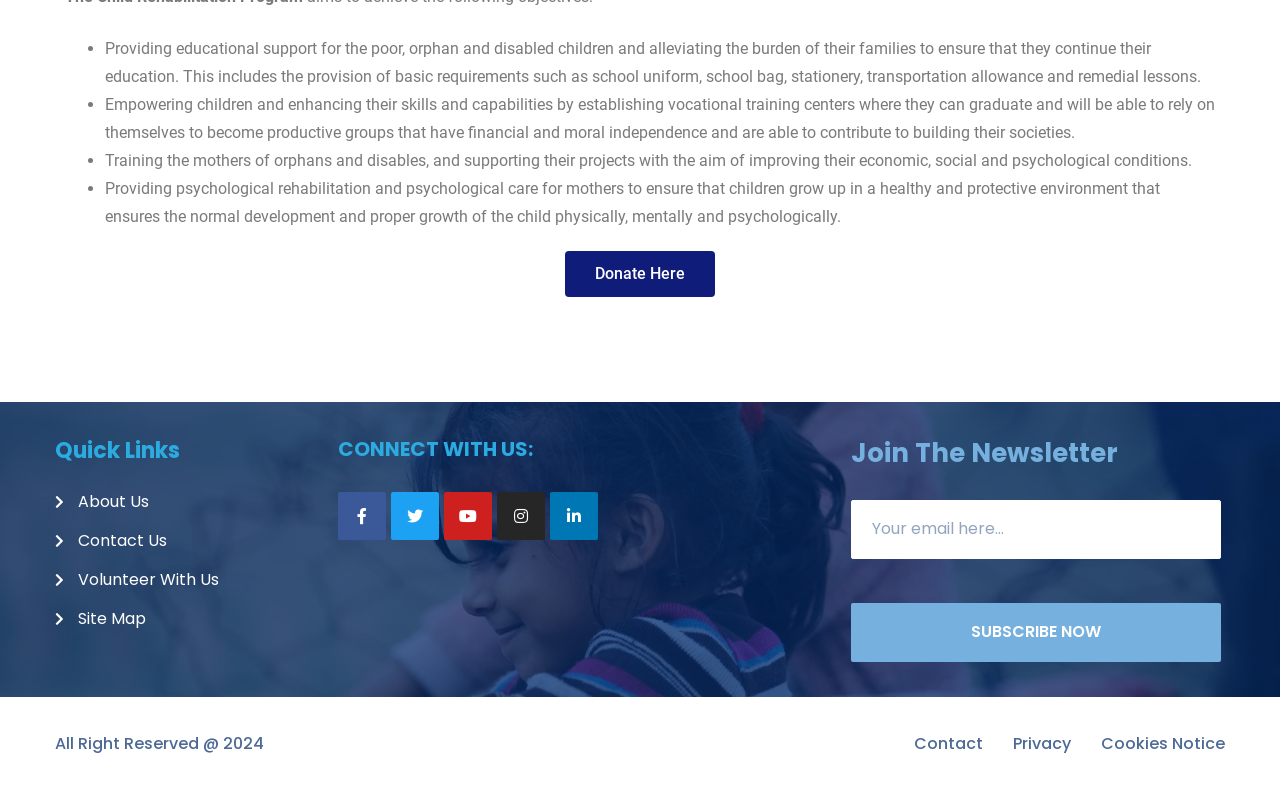Kindly determine the bounding box coordinates for the area that needs to be clicked to execute this instruction: "Subscribe to the newsletter".

[0.665, 0.762, 0.954, 0.837]